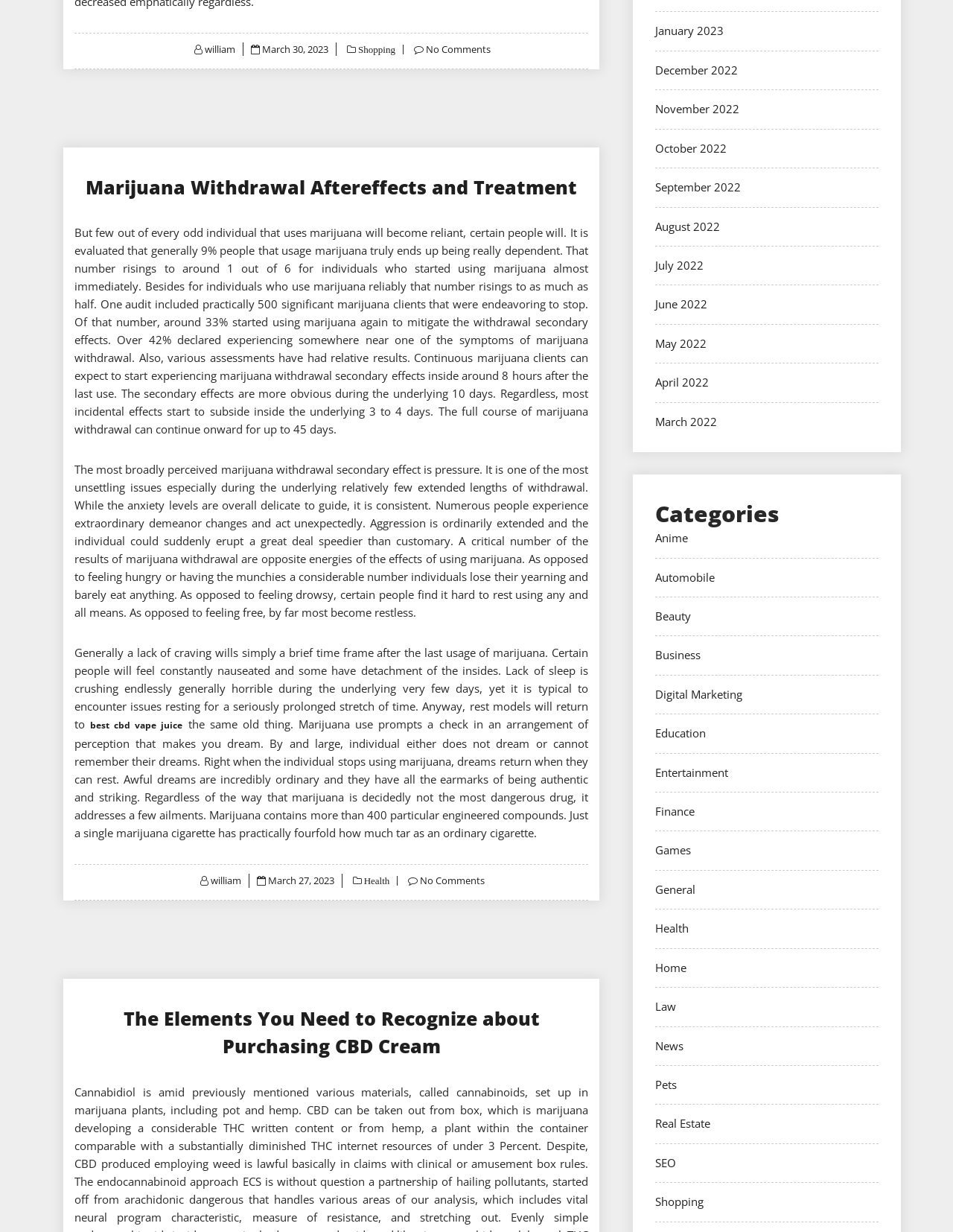Determine the bounding box coordinates for the clickable element to execute this instruction: "Click on the 'Marijuana Withdrawal Aftereffects and Treatment' link". Provide the coordinates as four float numbers between 0 and 1, i.e., [left, top, right, bottom].

[0.09, 0.141, 0.605, 0.162]